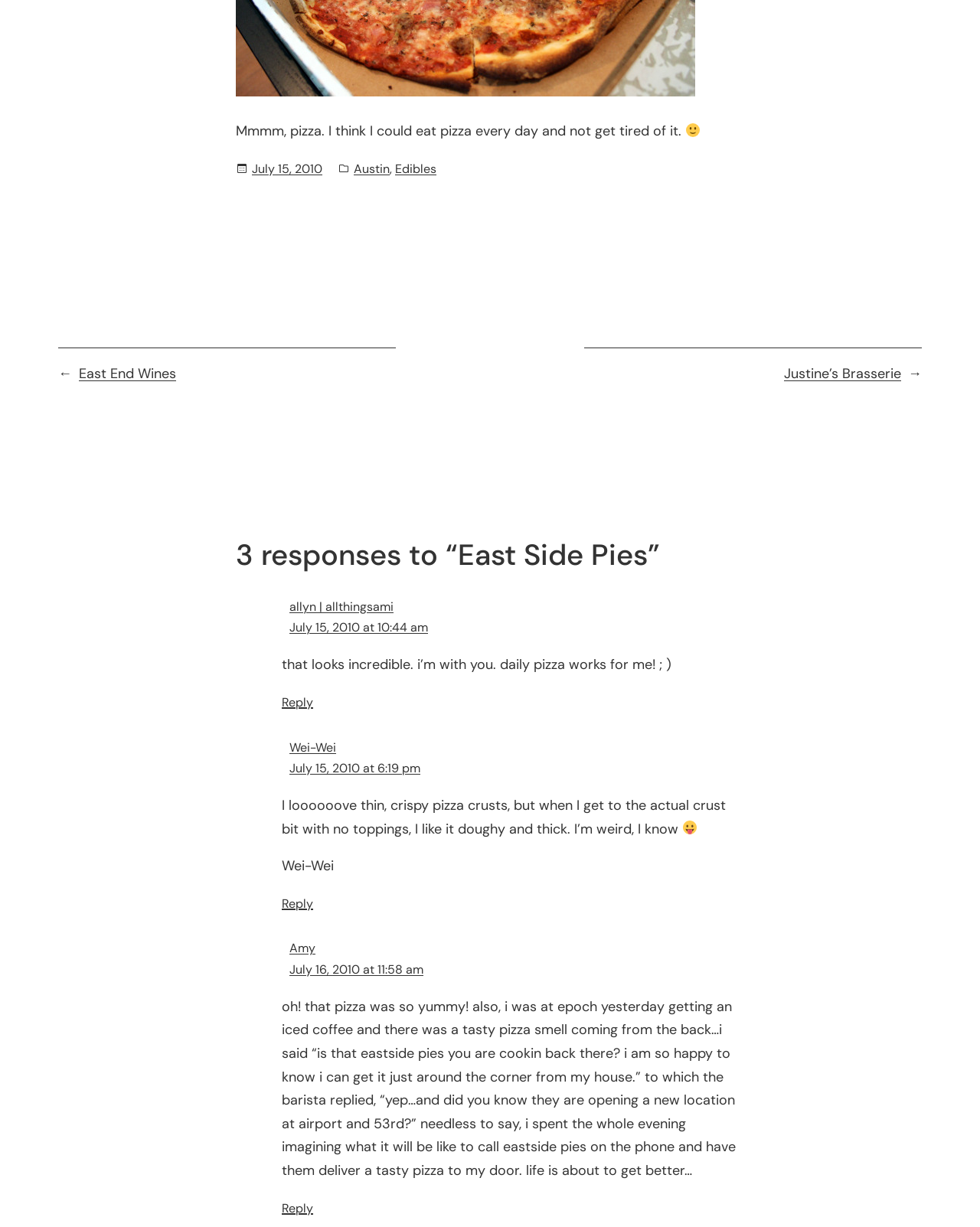How many comments are there on the blog post?
Can you offer a detailed and complete answer to this question?

There are three comments on the blog post, each with a username and a timestamp, indicating that there are three responses to the blog post.